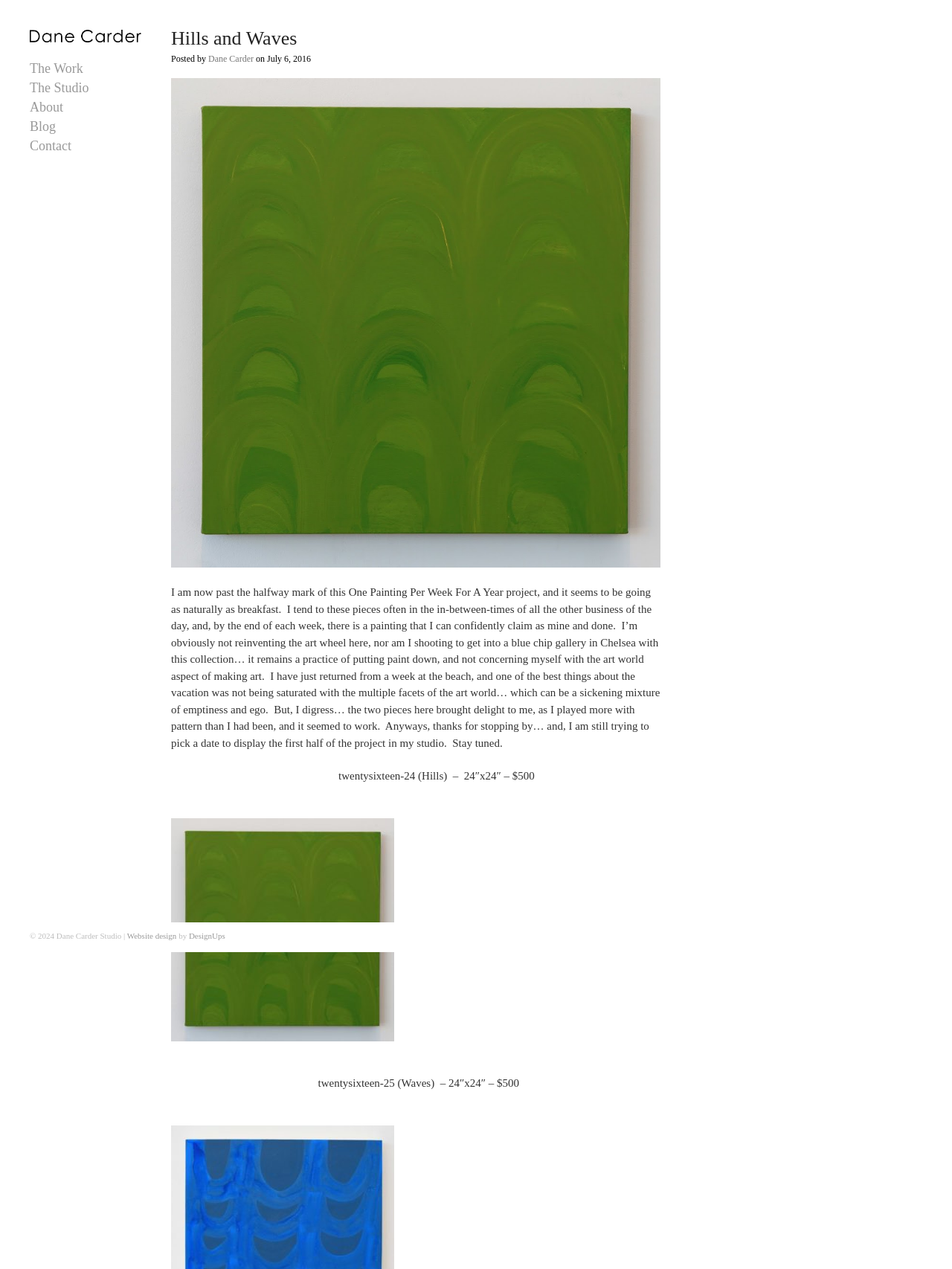Please find the bounding box coordinates for the clickable element needed to perform this instruction: "Visit the 'About' page".

[0.031, 0.078, 0.148, 0.091]